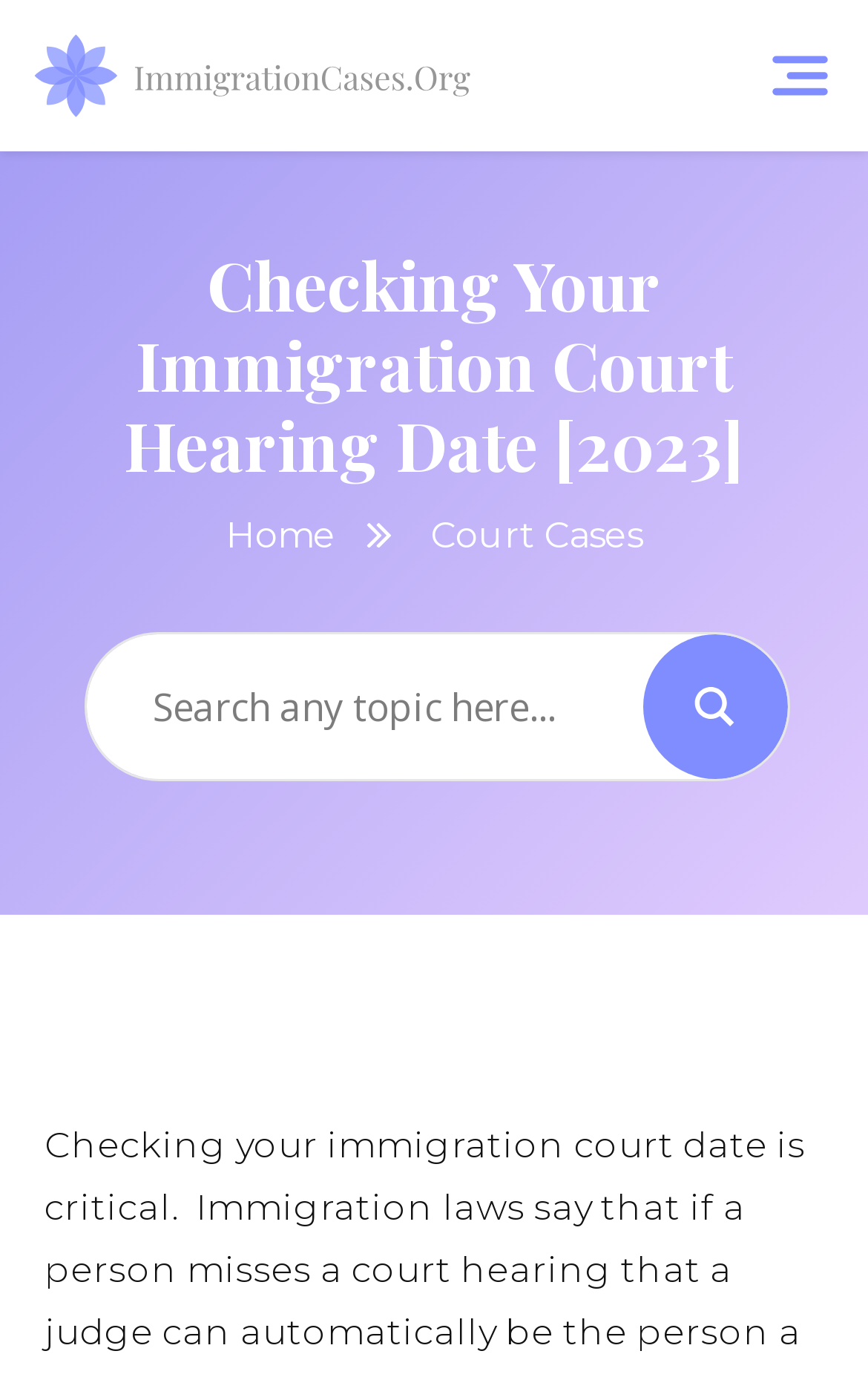Please respond in a single word or phrase: 
What is the logo of the website?

ImmigrationCases.org